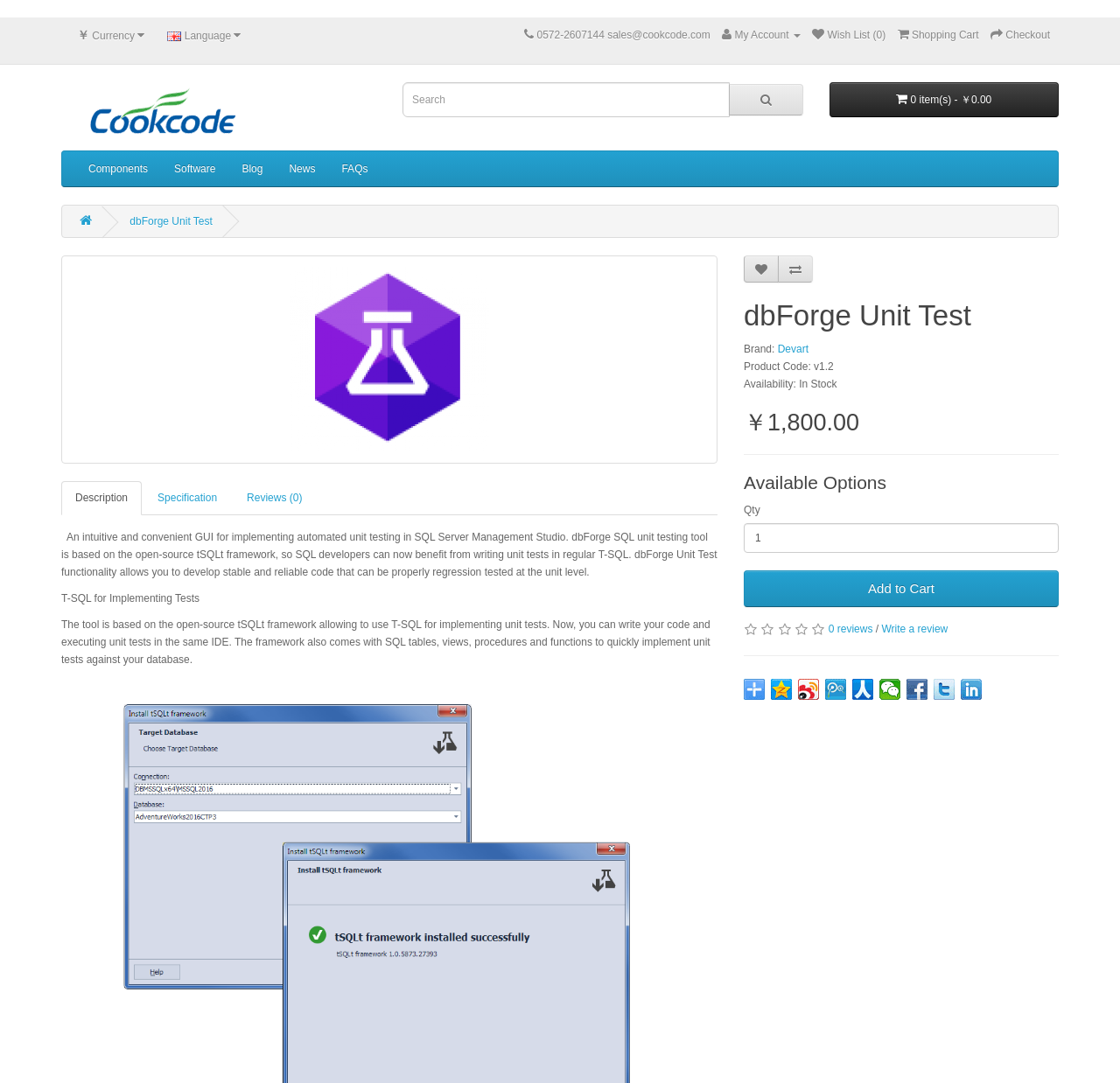What is the name of the software?
Look at the image and answer with only one word or phrase.

dbForge Unit Test